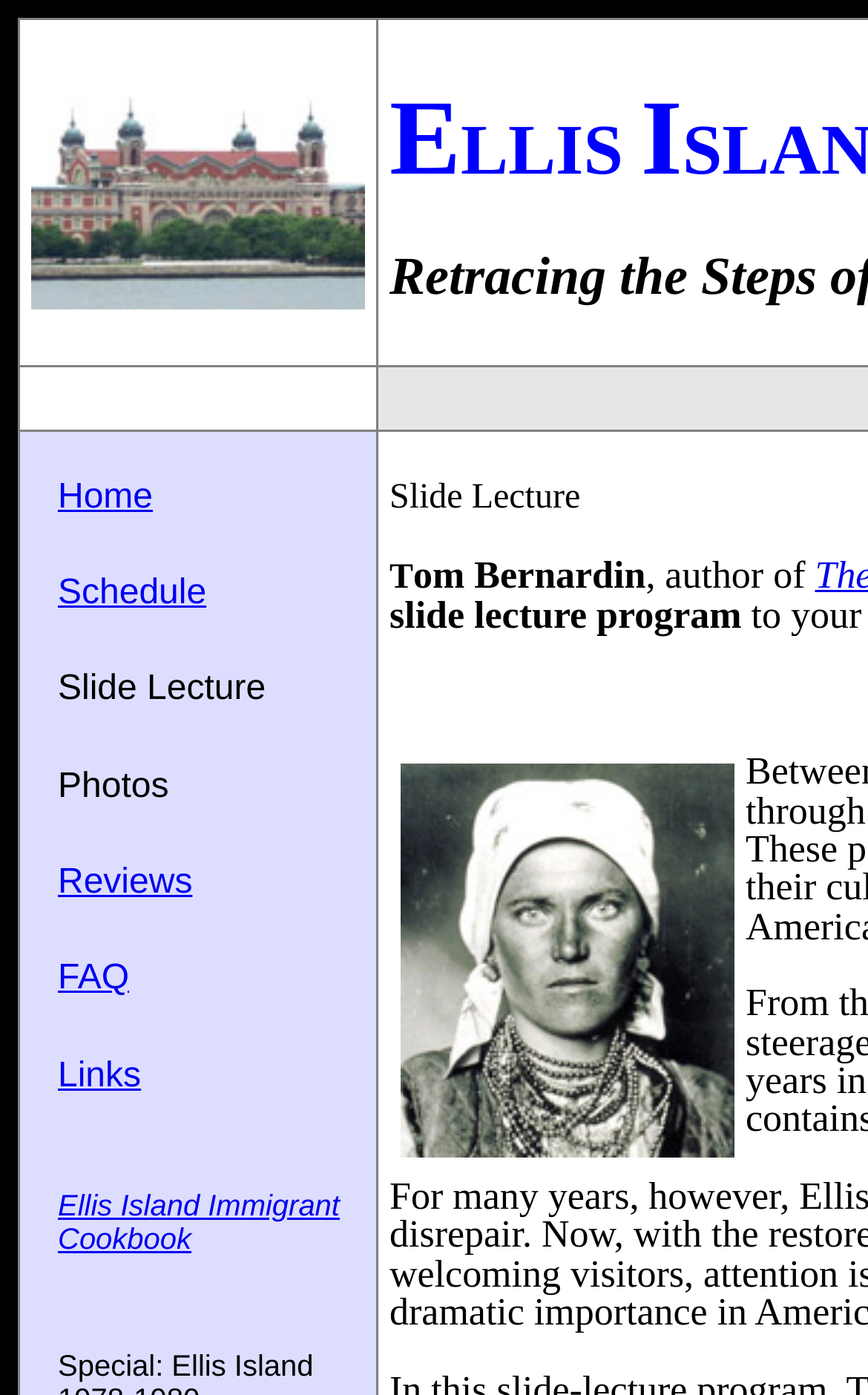What is the subject of the image at the bottom of the webpage?
Please provide a single word or phrase as your answer based on the screenshot.

Gypsy Woman